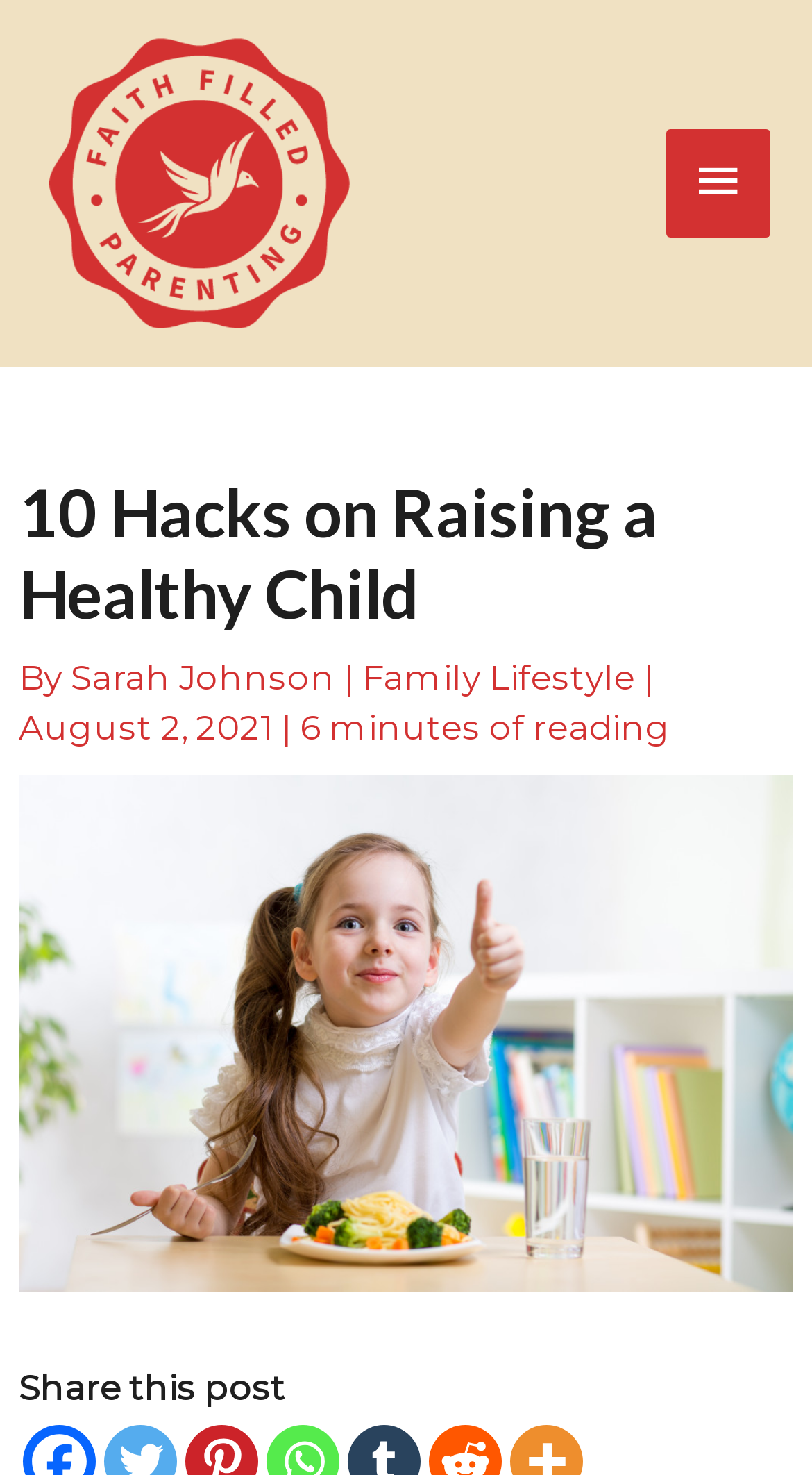What is the category of the article?
Refer to the image and offer an in-depth and detailed answer to the question.

The category of the article can be found by looking at the header section of the webpage, where it says 'By Sarah Johnson | Family Lifestyle'.